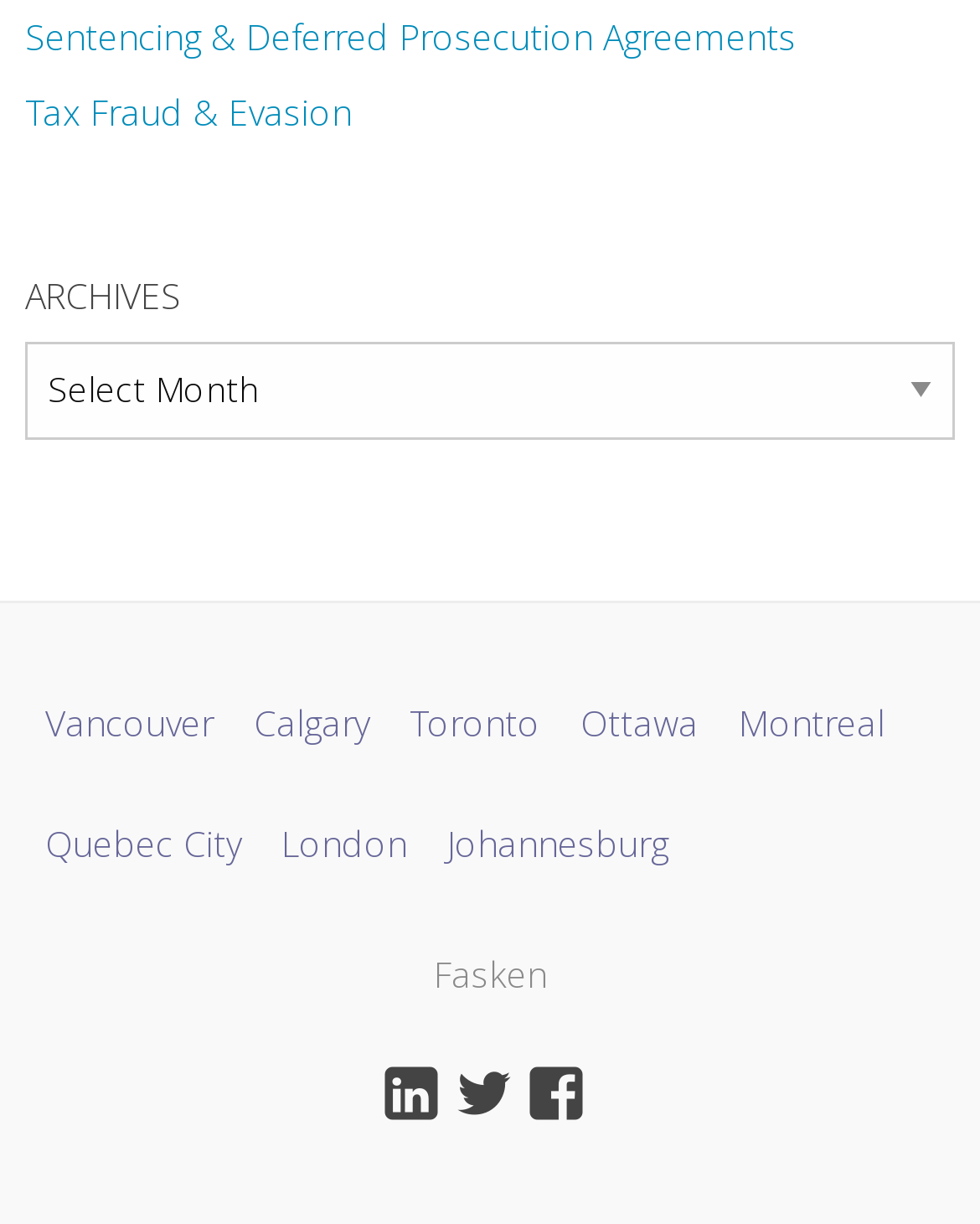Given the element description "Quebec City", identify the bounding box of the corresponding UI element.

[0.026, 0.641, 0.267, 0.741]